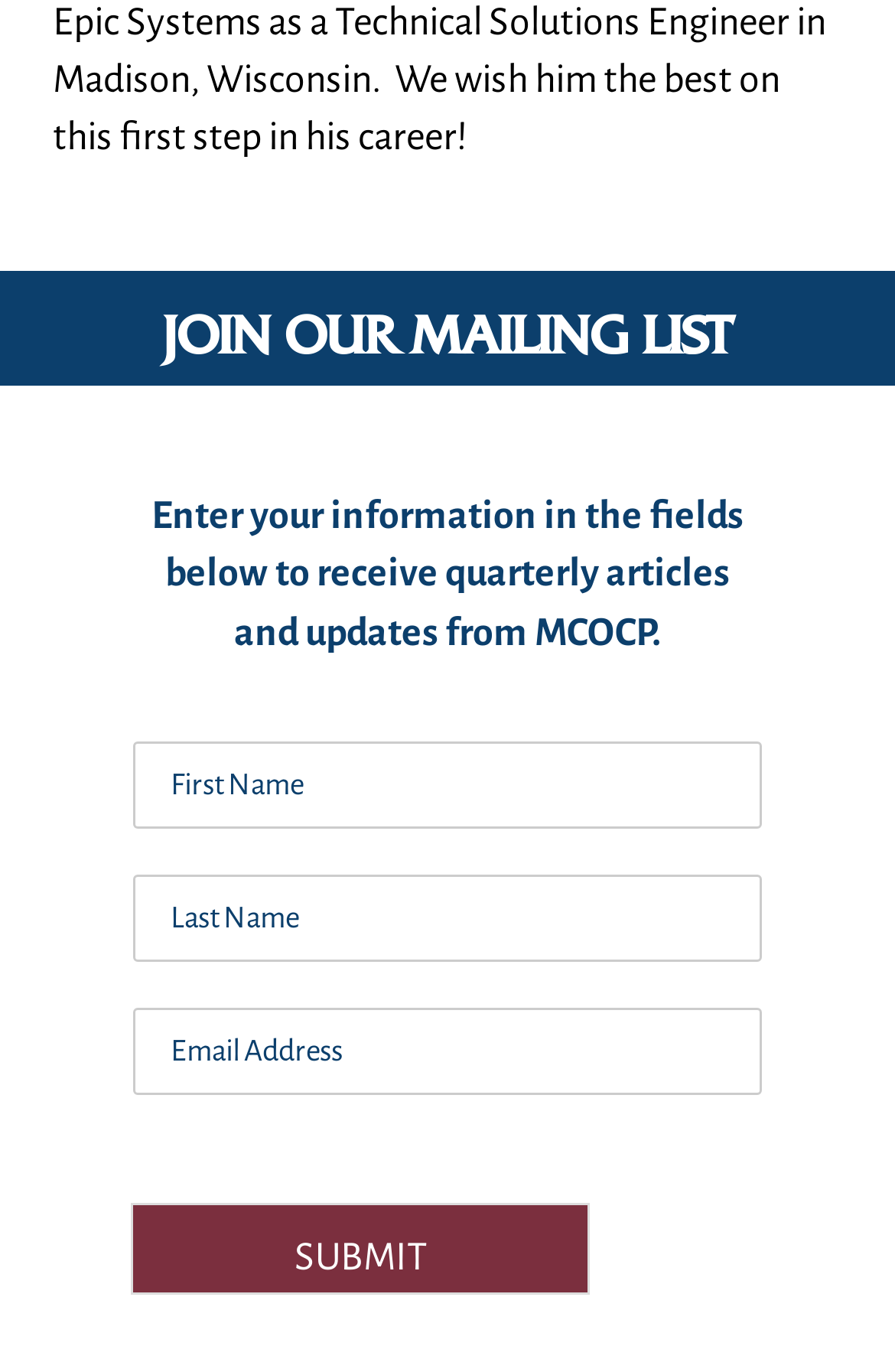Using the details from the image, please elaborate on the following question: What is the purpose of the 'JOIN OUR MAILING LIST' heading?

The 'JOIN OUR MAILING LIST' heading is prominently displayed above the form and is likely used to prompt users to join the mailing list. The heading is in a larger font size and is centered, drawing attention to the call-to-action of joining the mailing list.